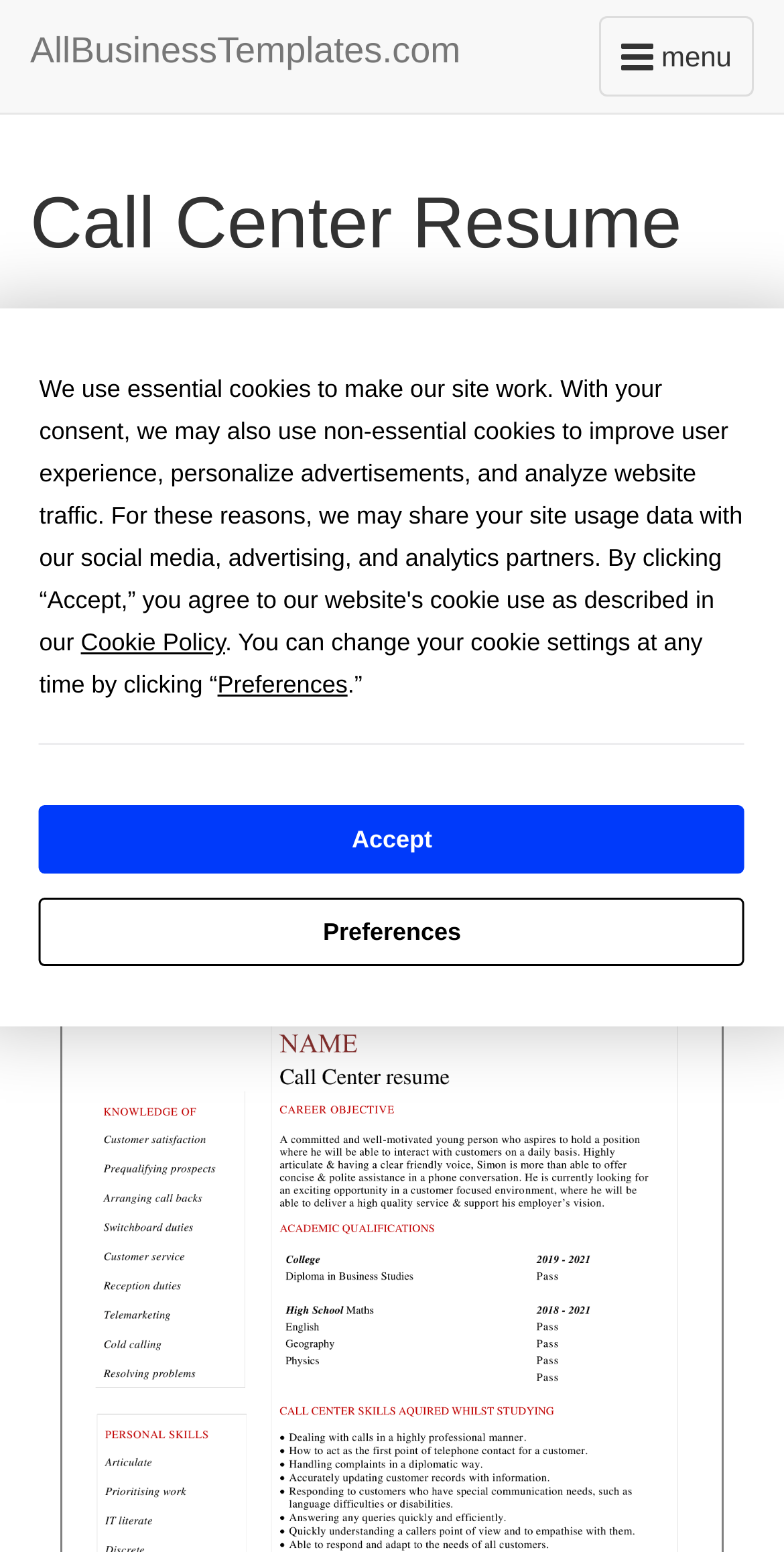What is the navigation menu icon?
Look at the screenshot and respond with a single word or phrase.

Menu Toggle